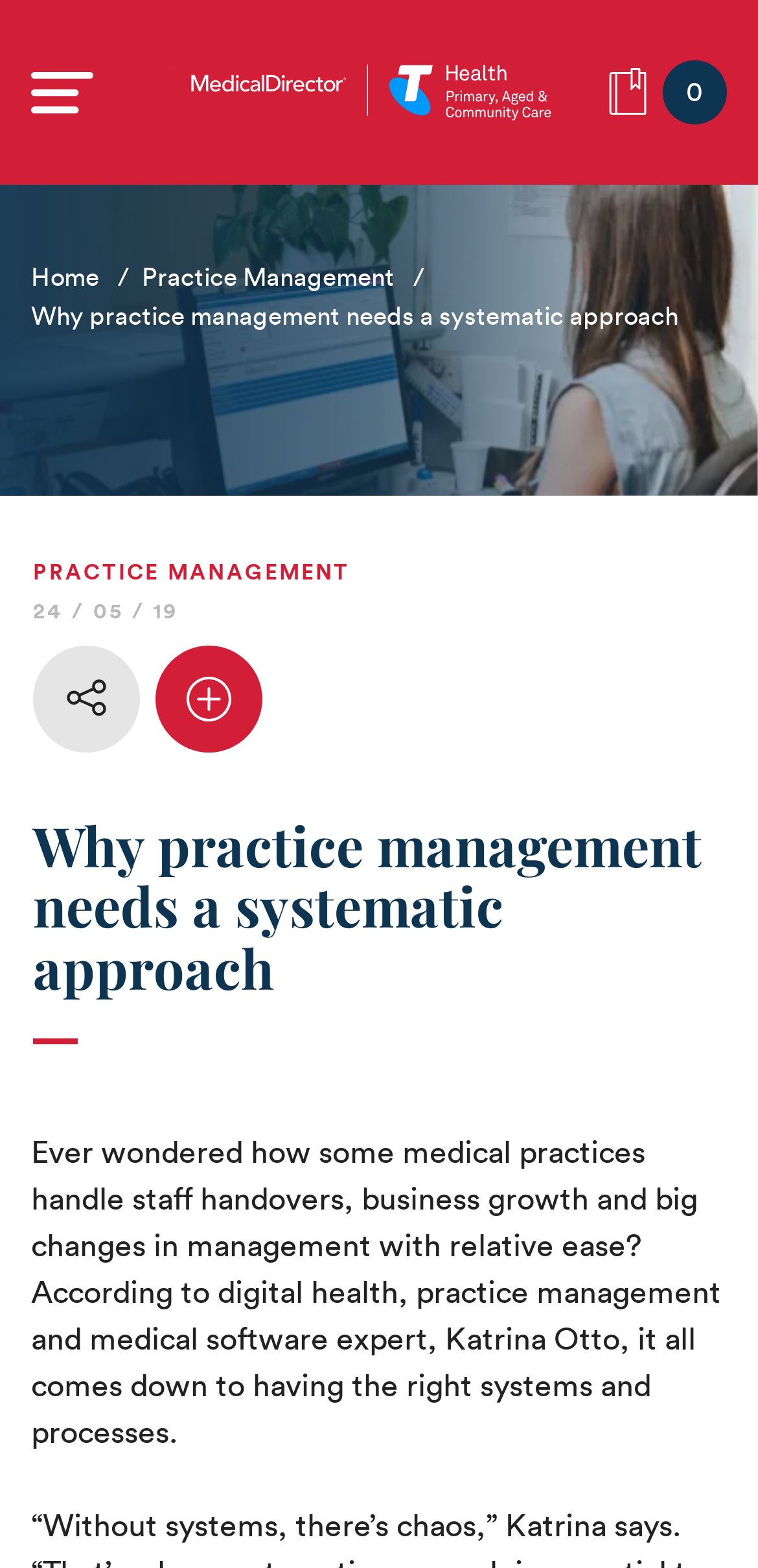Who is the expert mentioned in the article?
Using the details from the image, give an elaborate explanation to answer the question.

I found the expert's name by reading the StaticText element 'According to digital health, practice management and medical software expert, Katrina Otto, it all comes down to having the right systems and processes.' which mentions Katrina Otto as the expert.